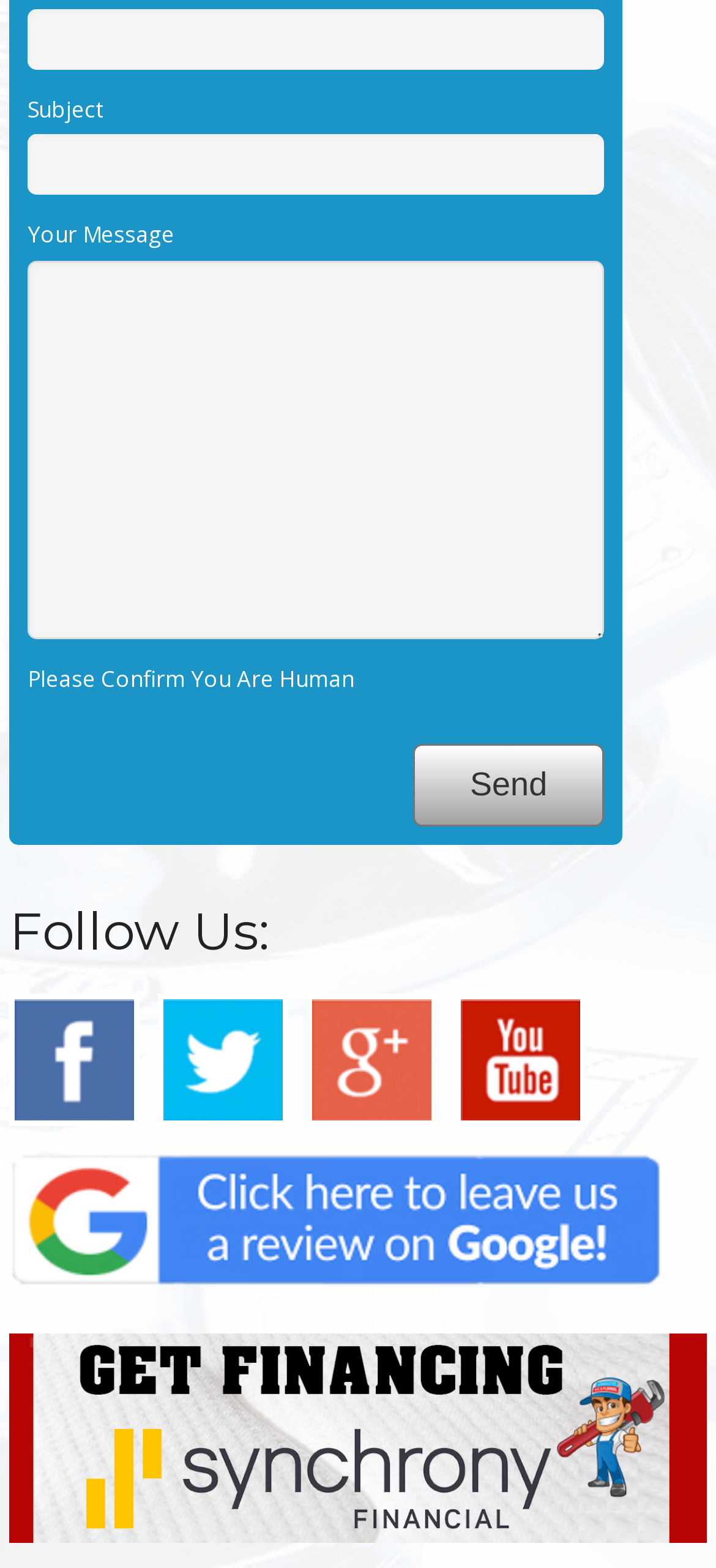What is the text above the 'Send' button?
From the image, respond with a single word or phrase.

Please Confirm You Are Human